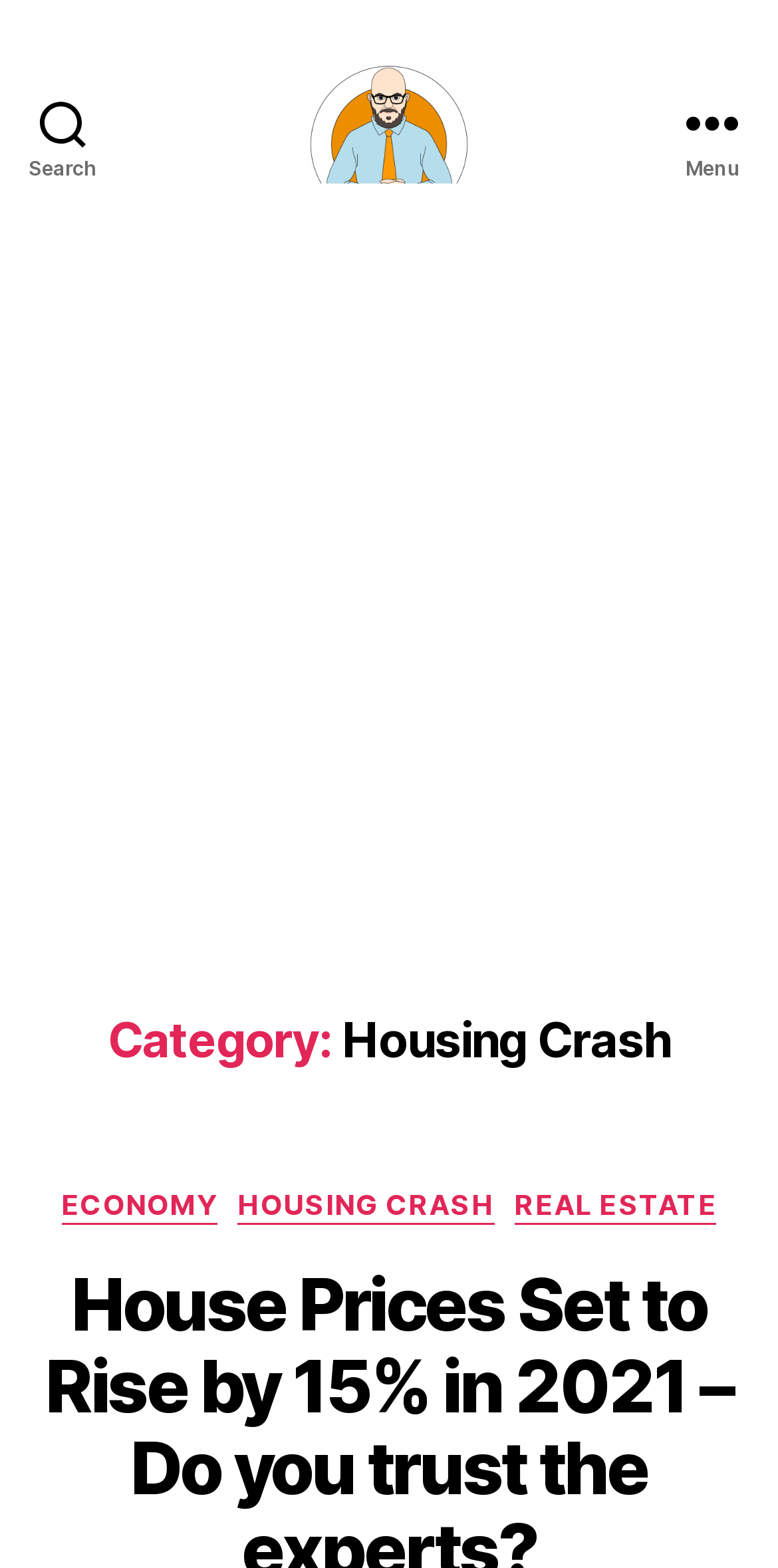Give a one-word or one-phrase response to the question:
What is the purpose of the button at the top-right corner?

Menu